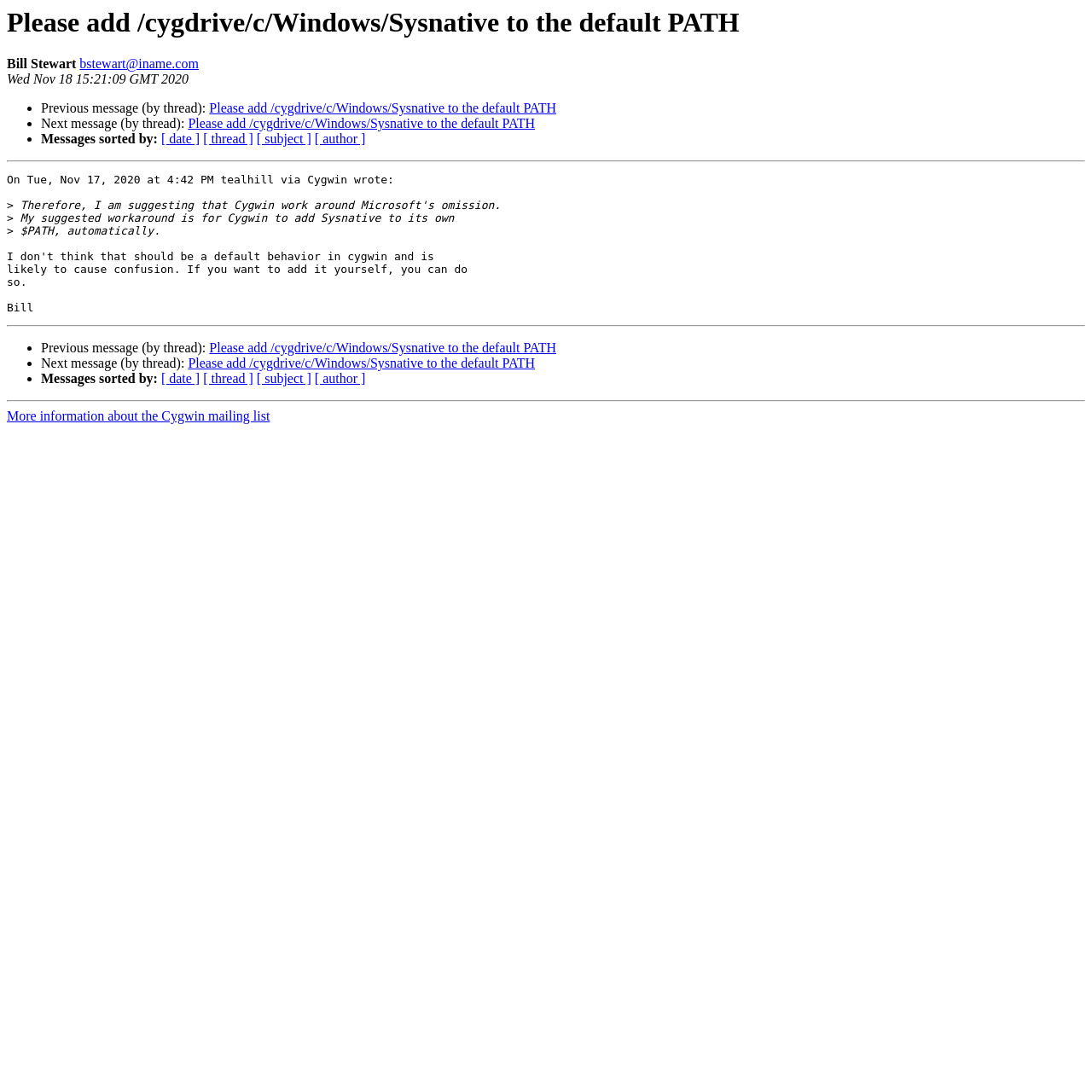Locate the bounding box coordinates of the area where you should click to accomplish the instruction: "View previous message".

[0.192, 0.093, 0.509, 0.106]